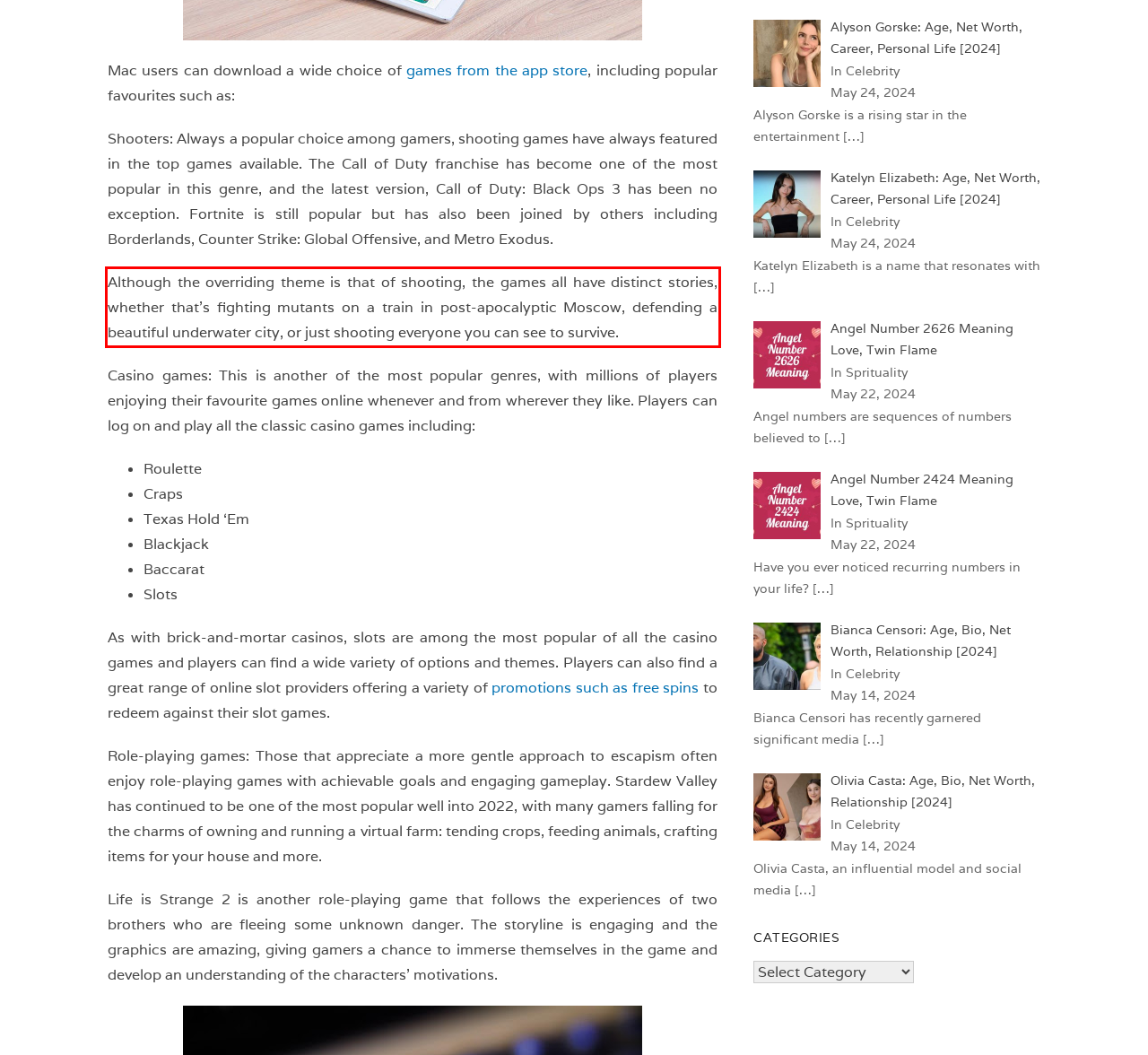You are given a webpage screenshot with a red bounding box around a UI element. Extract and generate the text inside this red bounding box.

Although the overriding theme is that of shooting, the games all have distinct stories, whether that’s fighting mutants on a train in post-apocalyptic Moscow, defending a beautiful underwater city, or just shooting everyone you can see to survive.